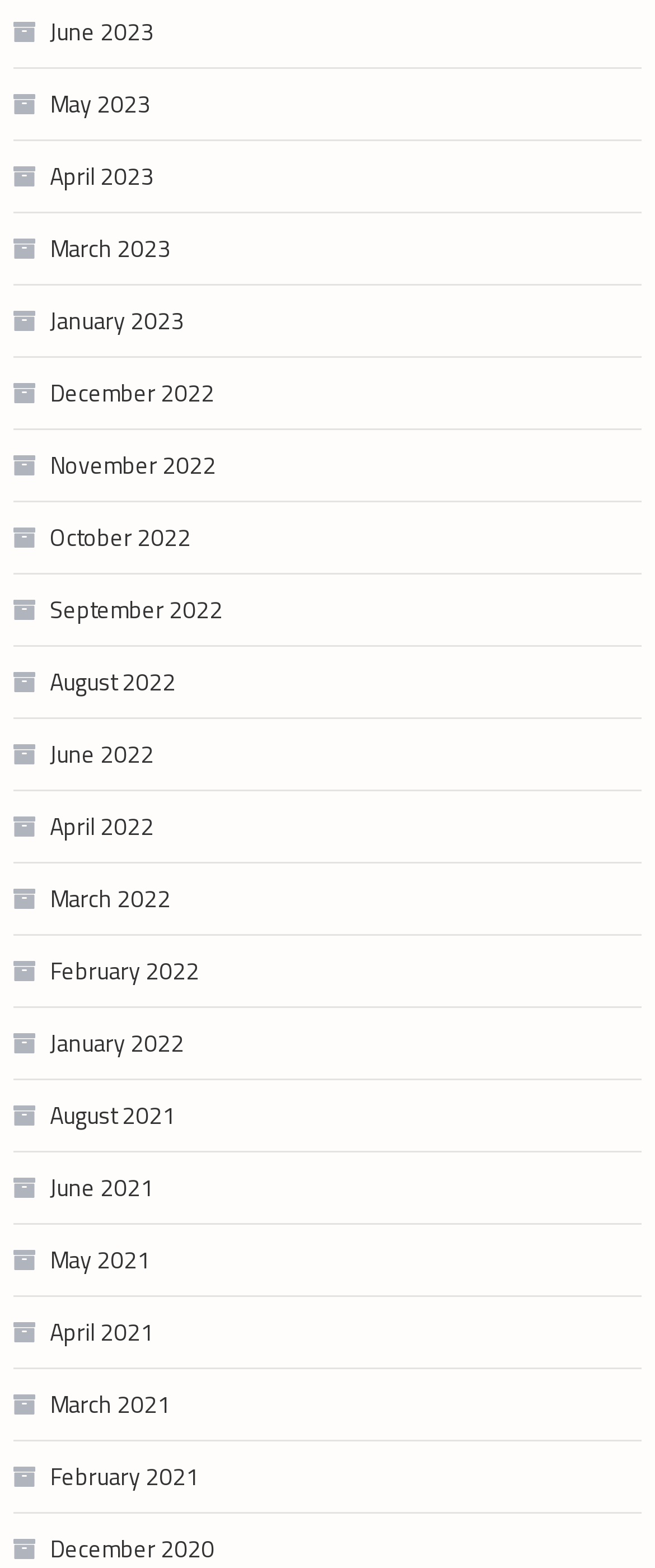Using the given description, provide the bounding box coordinates formatted as (top-left x, top-left y, bottom-right x, bottom-right y), with all values being floating point numbers between 0 and 1. Description: June 2023

[0.02, 0.003, 0.235, 0.037]